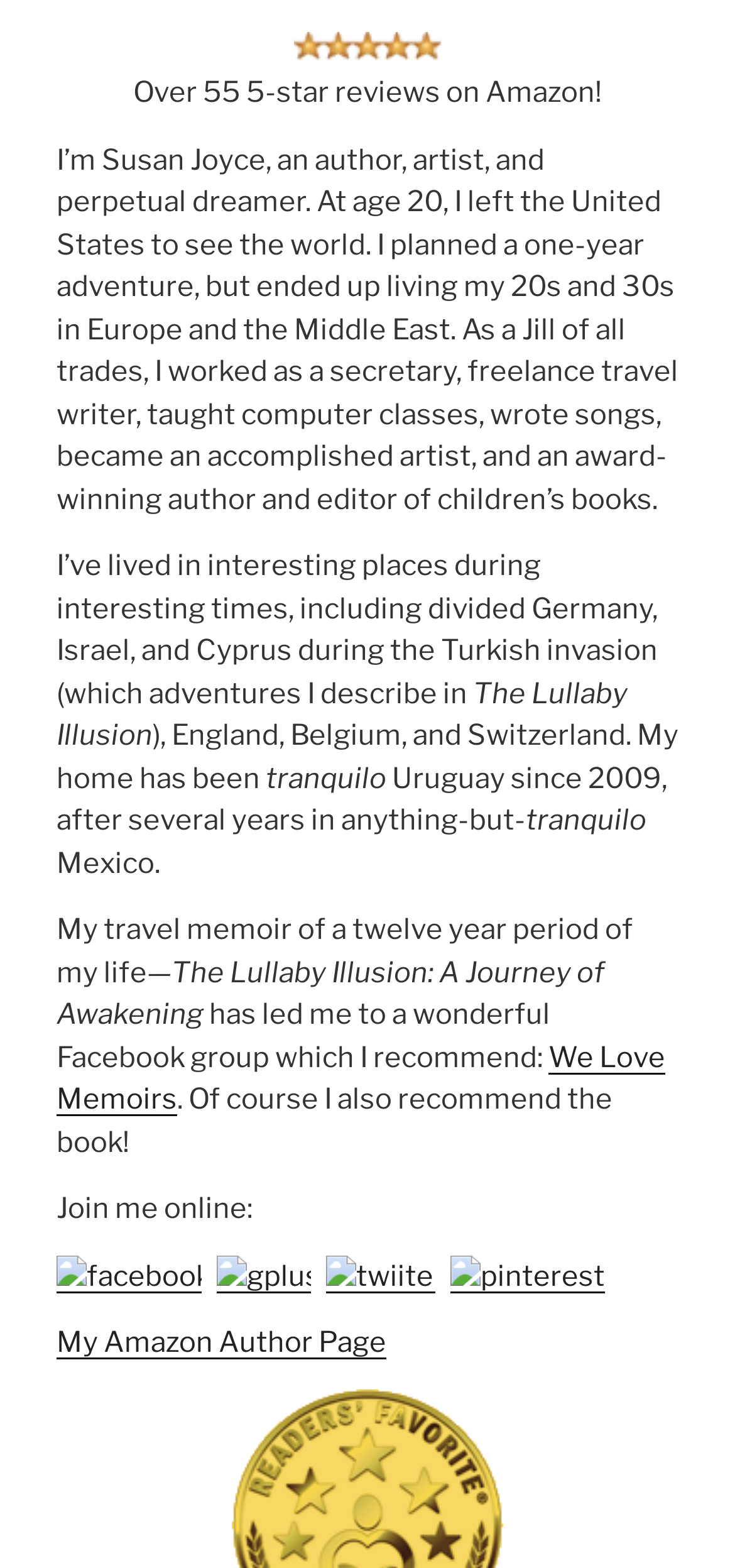Look at the image and give a detailed response to the following question: How many 5-star reviews does the author have on Amazon?

The number of 5-star reviews is mentioned at the top of the webpage, where it says 'Over 55 5-star reviews on Amazon!'.